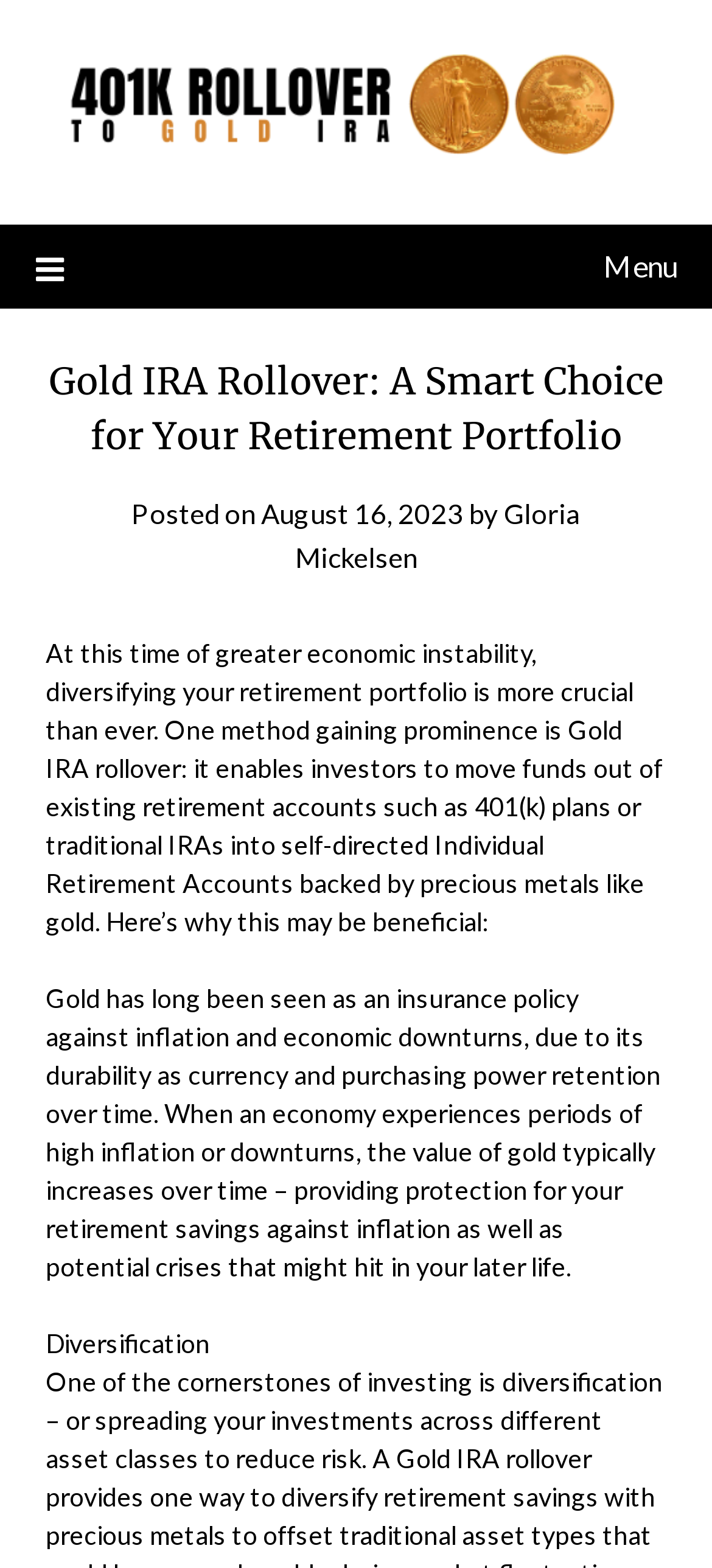Look at the image and answer the question in detail:
What type of accounts can be rolled over to a Gold IRA?

The webpage mentions that one method gaining prominence is Gold IRA rollover, which enables investors to move funds out of existing retirement accounts such as 401(k) plans or traditional IRAs into self-directed Individual Retirement Accounts backed by precious metals like gold.